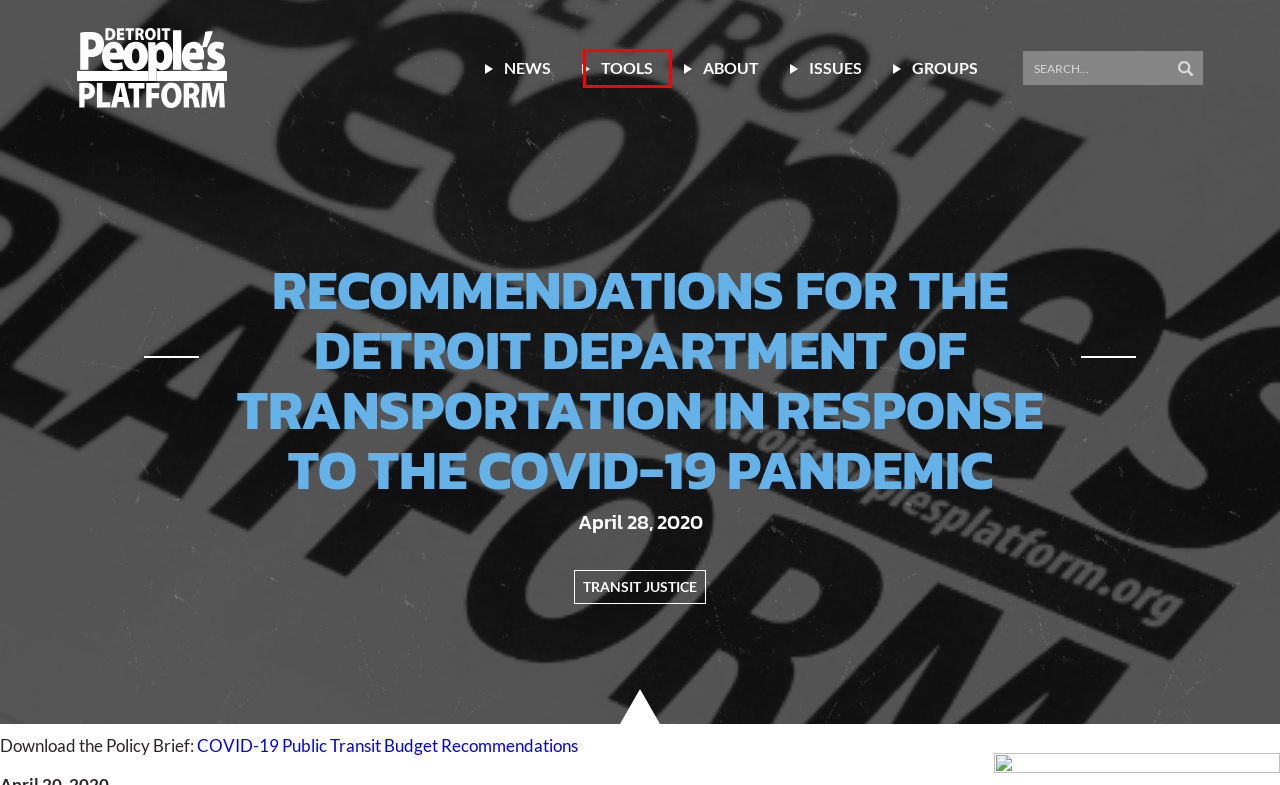You have a screenshot showing a webpage with a red bounding box around a UI element. Choose the webpage description that best matches the new page after clicking the highlighted element. Here are the options:
A. Transit Justice Archives - Detroit People's Platform | Detroit People's Platform
B. Groups - Detroit People's Platform | Detroit People's Platform
C. Platform NEWS - Detroit People's Platform | Detroit People's Platform
D. About - Detroit People's Platform | Detroit People's Platform
E. Detroit People's Platform
F. Tools - Detroit People's Platform | Detroit People's Platform
G. CARES Act Provides $25 Billion for Public Transit - American Public Transportation Association
H. Issues - Detroit People's Platform | Detroit People's Platform

F